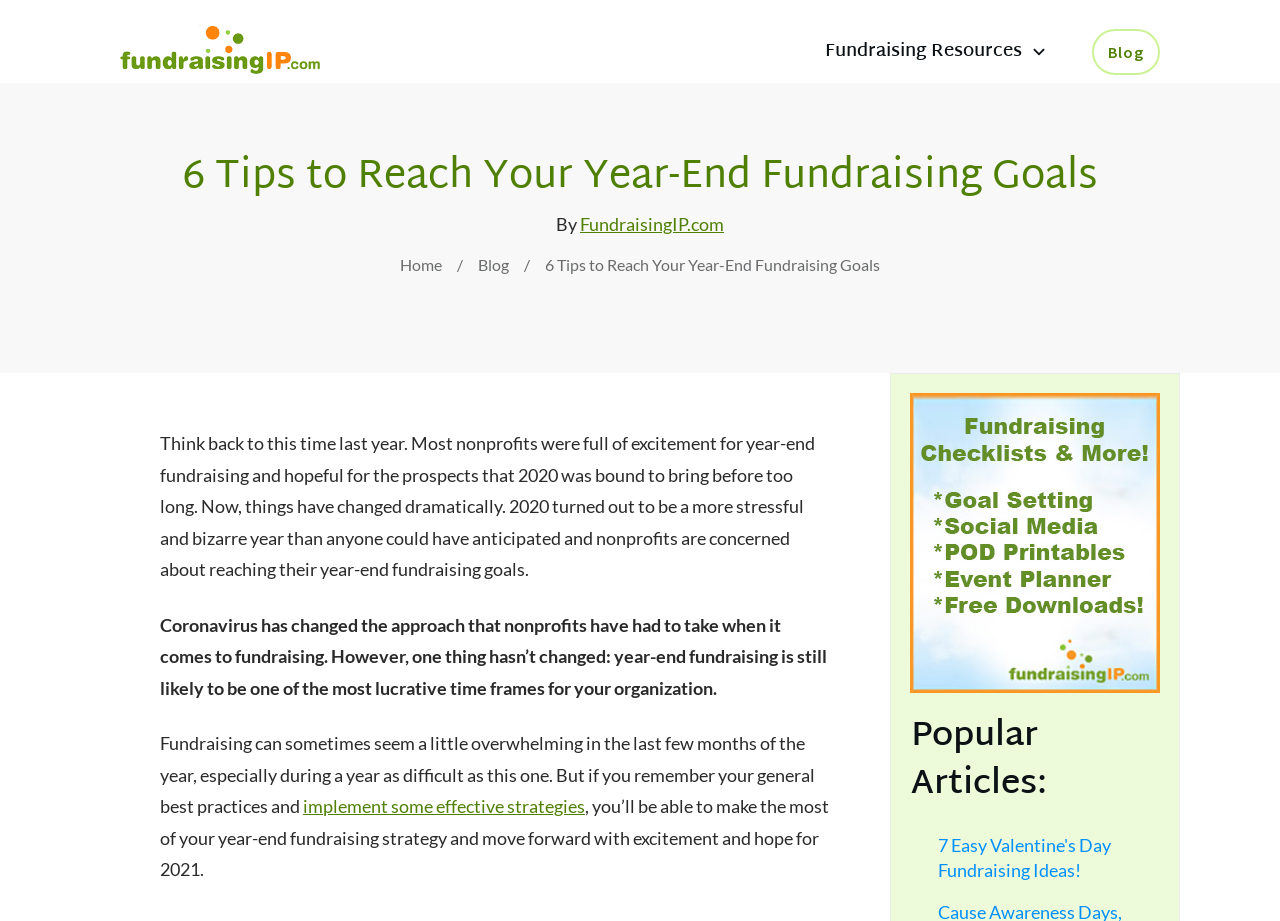Identify the bounding box coordinates for the UI element mentioned here: "title="checklists-printables"". Provide the coordinates as four float values between 0 and 1, i.e., [left, top, right, bottom].

[0.711, 0.427, 0.906, 0.752]